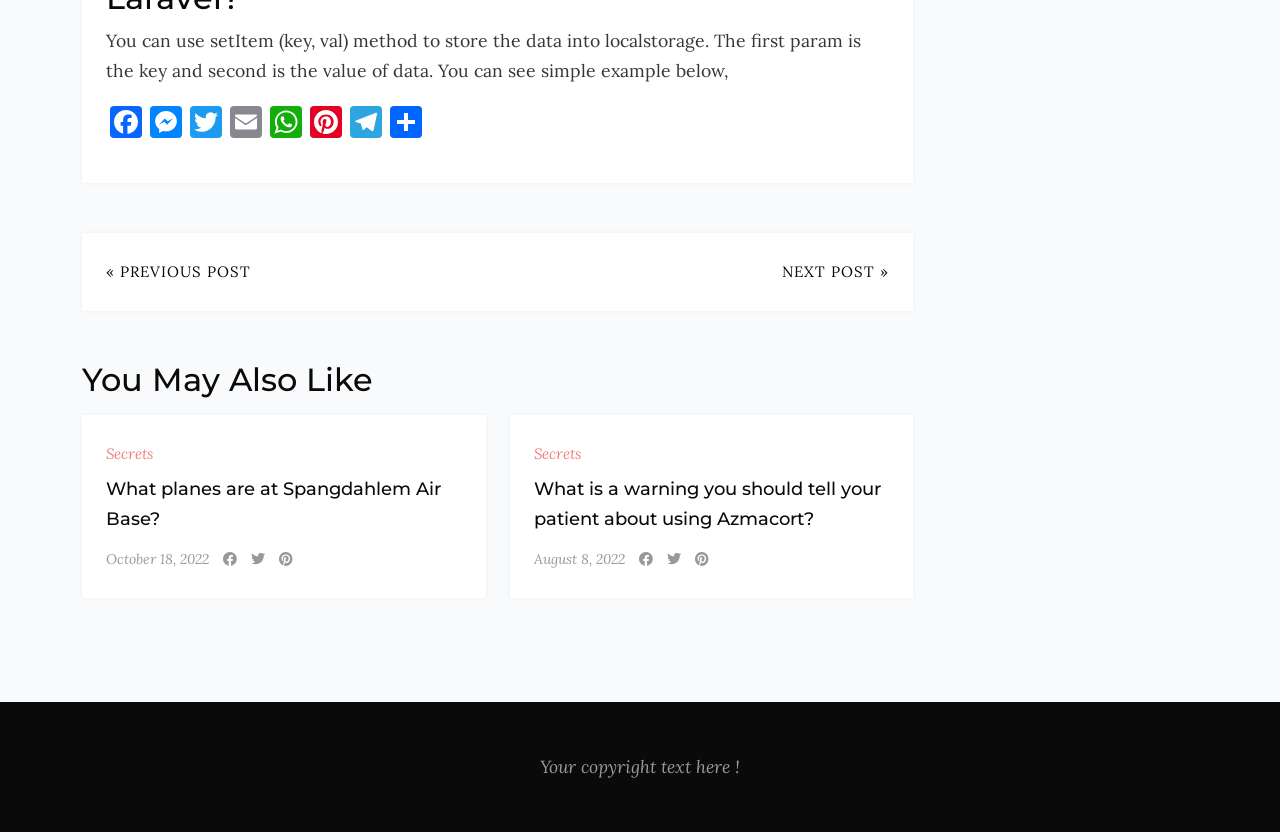Kindly provide the bounding box coordinates of the section you need to click on to fulfill the given instruction: "Click on Facebook".

[0.083, 0.126, 0.114, 0.17]